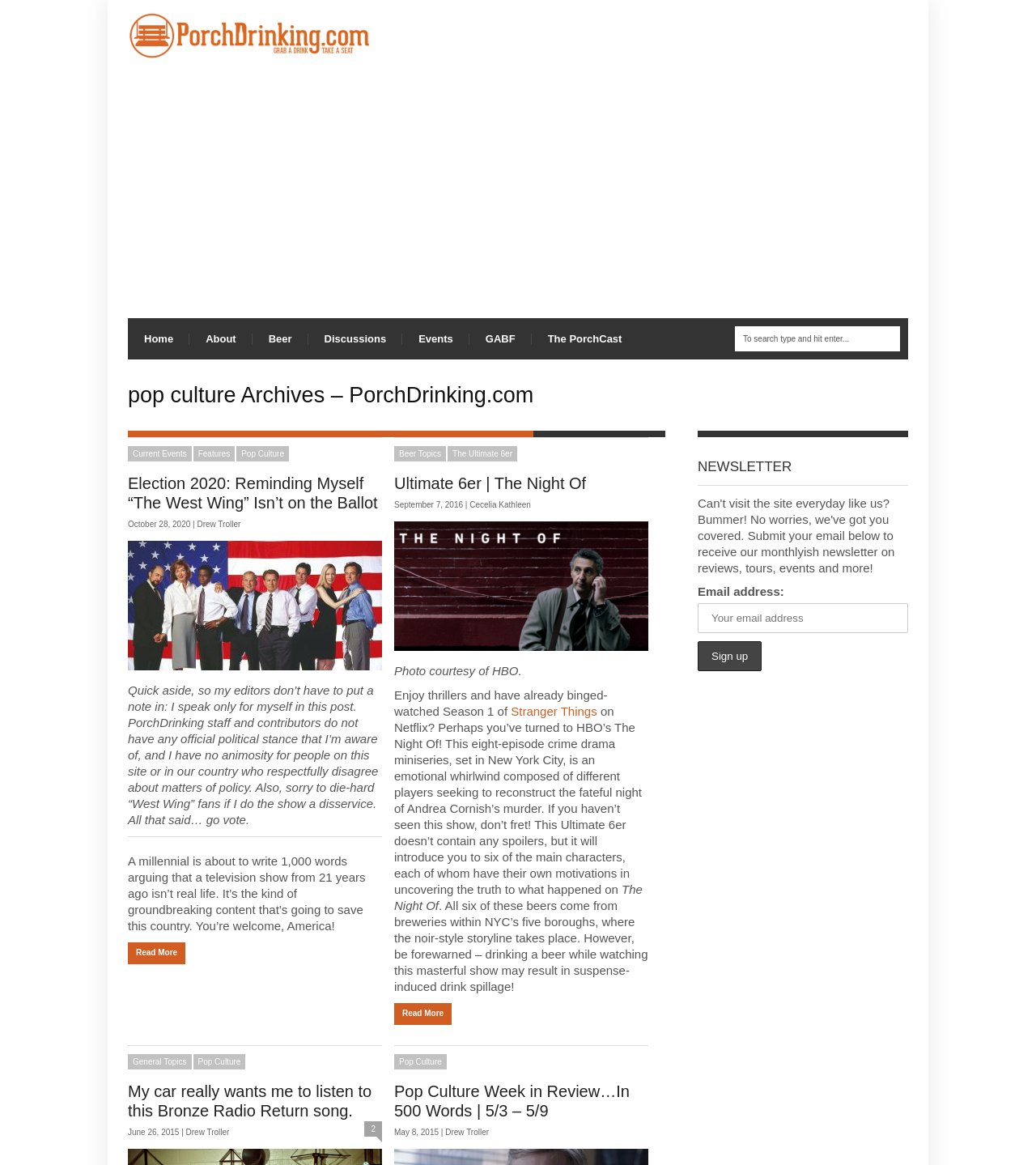Find the bounding box coordinates for the UI element whose description is: "value="Sign up"". The coordinates should be four float numbers between 0 and 1, in the format [left, top, right, bottom].

[0.673, 0.55, 0.735, 0.576]